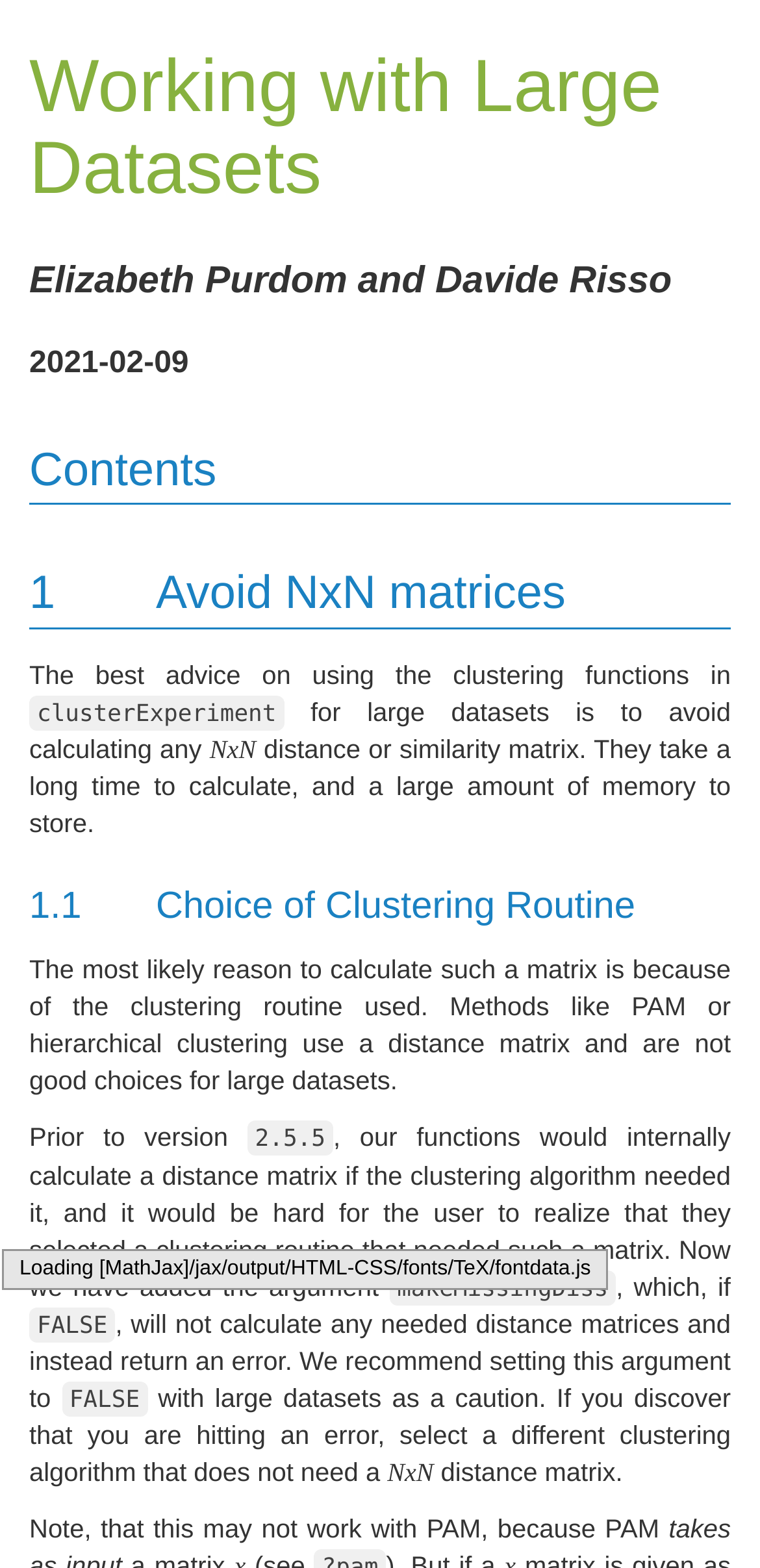Offer a detailed explanation of the webpage layout and contents.

This webpage is about "Working with Large Datasets" and appears to be an article or blog post. At the top, there is a heading with the title "Working with Large Datasets" followed by the authors' names, "Elizabeth Purdom and Davide Risso", and the date "2021-02-09". Below the title, there is a table of contents heading labeled "Contents".

The main content of the webpage is divided into sections, each with a heading. The first section is about avoiding NxN matrices when working with large datasets. This section contains several paragraphs of text explaining why calculating distance or similarity matrices is not recommended for large datasets due to the time and memory required. 

Below this section, there is another heading "1.1 Choice of Clustering Routine" which discusses the choice of clustering routine and how some methods, like PAM or hierarchical clustering, are not suitable for large datasets because they use distance matrices. The text explains that prior to version 2.5.5, the functions would internally calculate a distance matrix, but now an argument "makeMissingDiss" can be set to FALSE to avoid calculating these matrices.

Throughout the webpage, there are no images, but there are several headings and paragraphs of text. The text is organized in a clear and structured manner, making it easy to follow and understand.